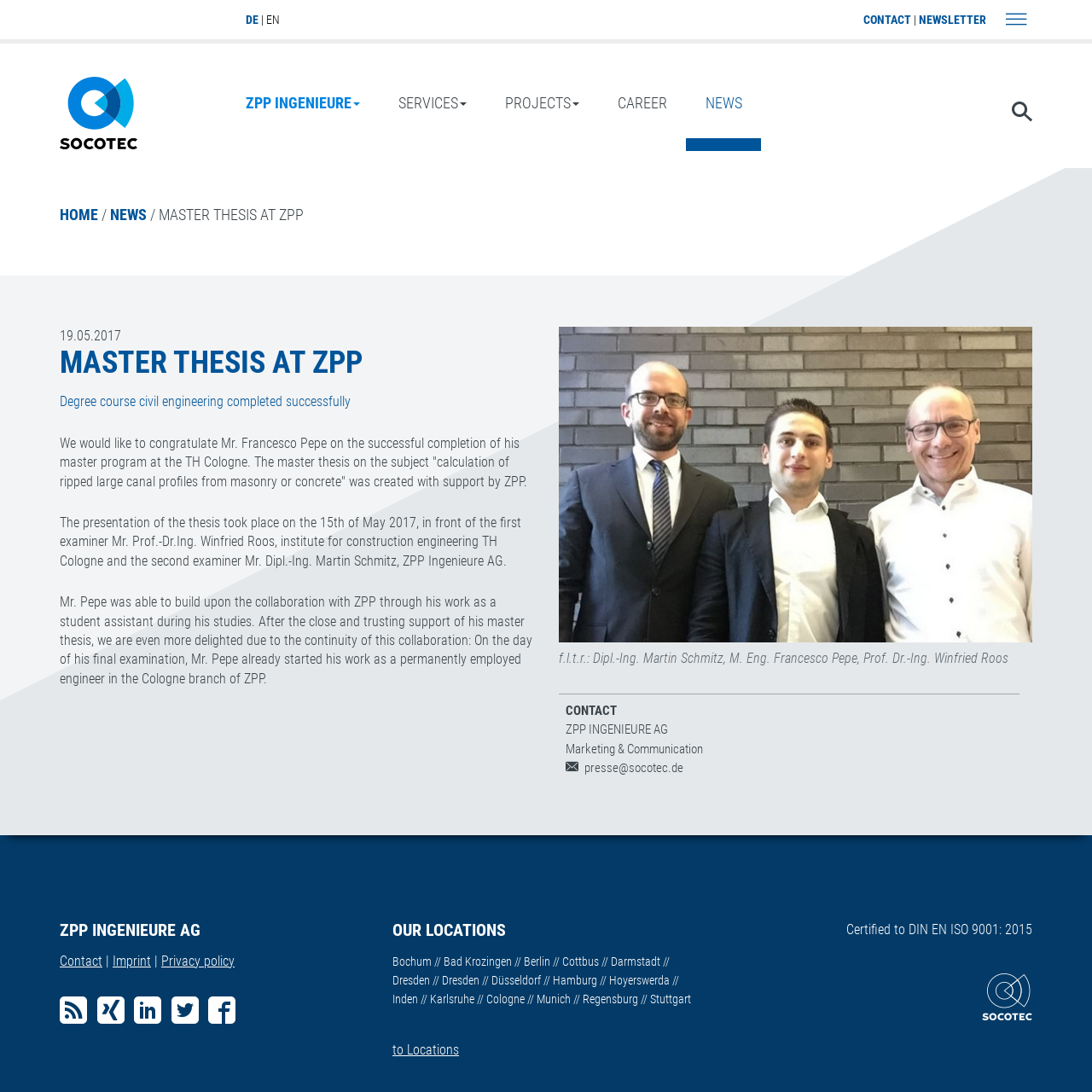What is the company name of the website?
Use the information from the screenshot to give a comprehensive response to the question.

The company name can be found in the top-left corner of the webpage, where it is written 'ZPP INGENIEURE AG - A SOCOTEC COMPANY'.